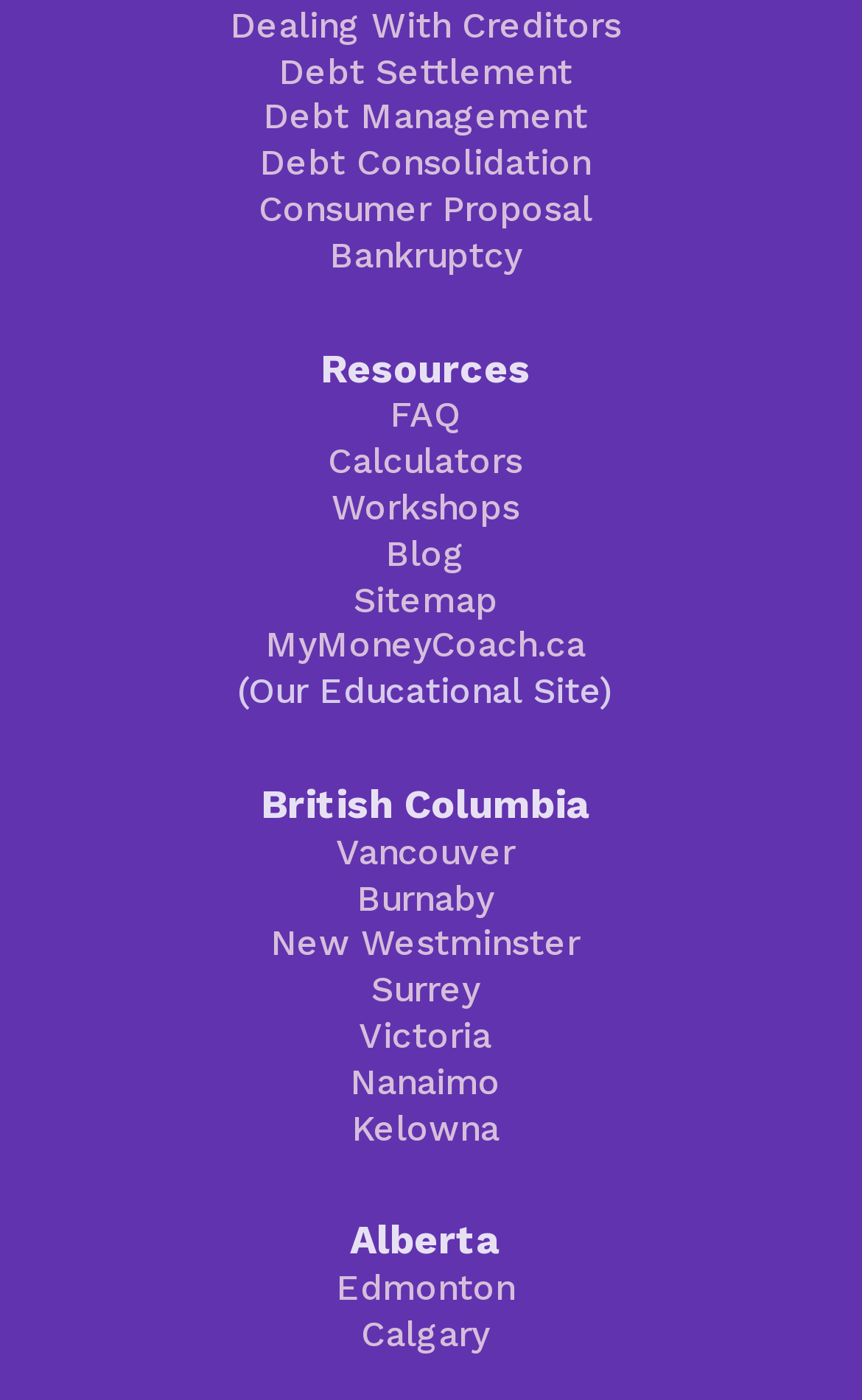Locate the coordinates of the bounding box for the clickable region that fulfills this instruction: "Learn about debt consolidation".

[0.301, 0.101, 0.686, 0.131]